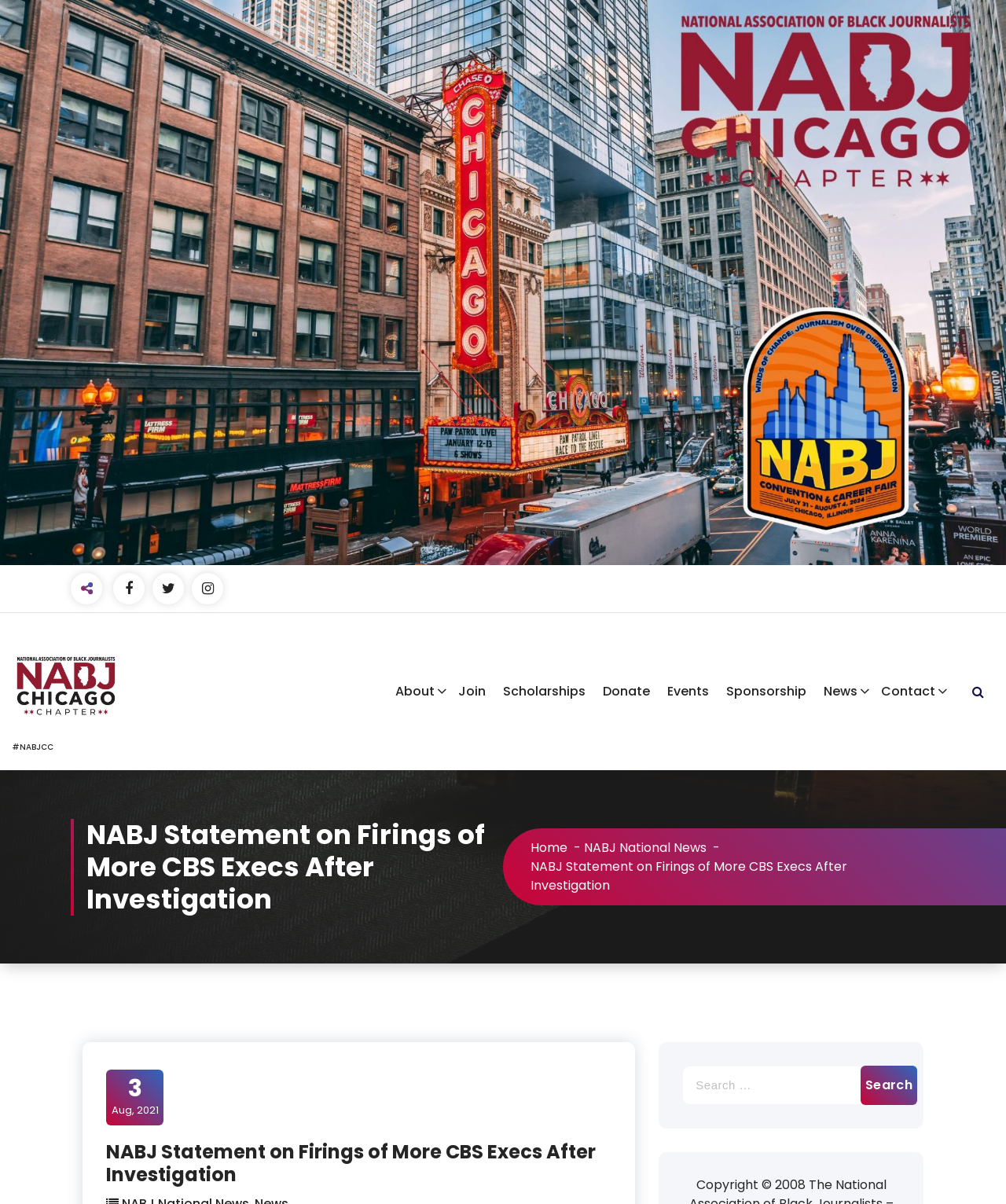Identify the bounding box for the UI element specified in this description: "parent_node: #NABJCC". The coordinates must be four float numbers between 0 and 1, formatted as [left, top, right, bottom].

[0.012, 0.525, 0.121, 0.616]